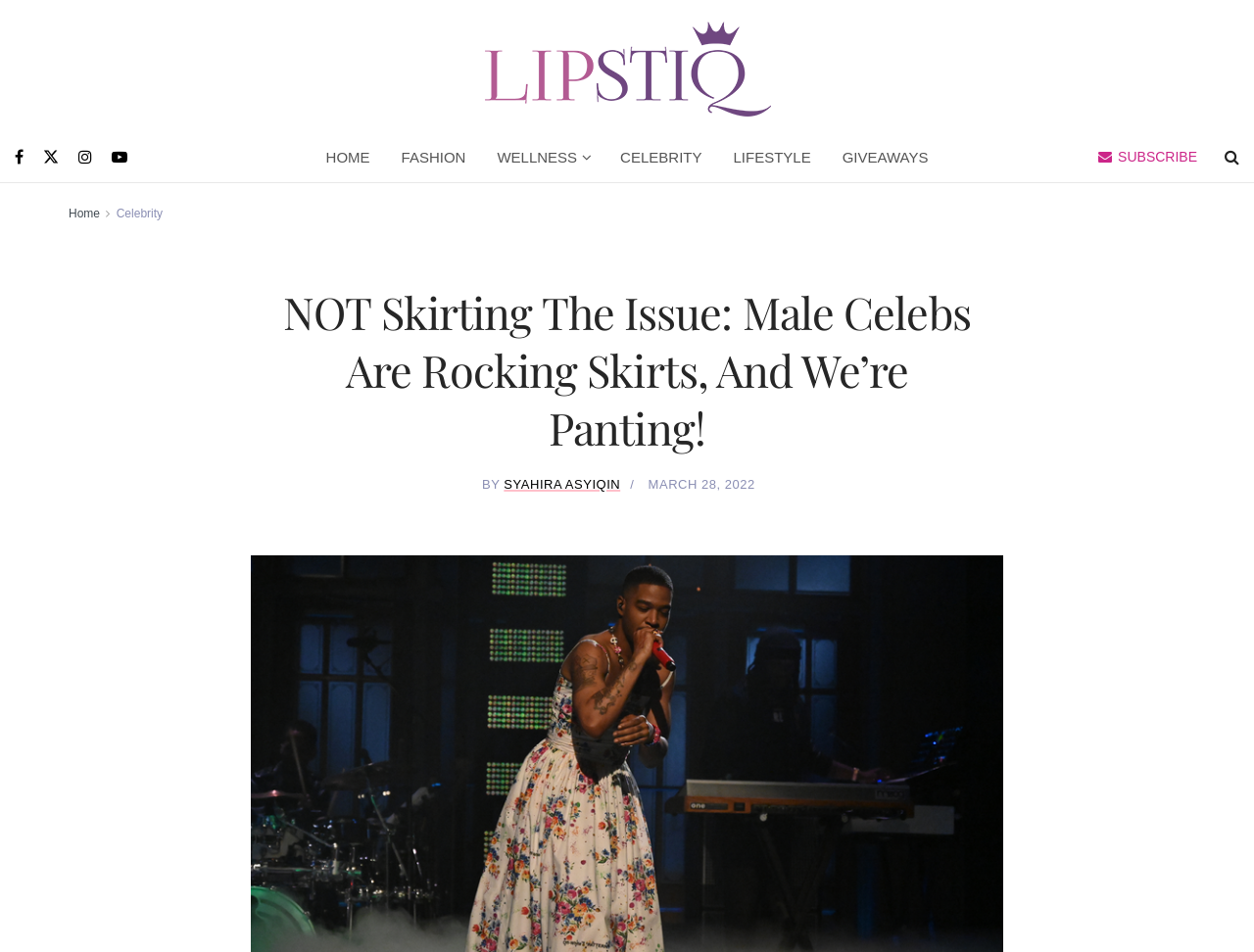What is the name of the website?
Refer to the screenshot and deliver a thorough answer to the question presented.

The name of the website can be found in the top-left corner of the webpage, where it says 'LIPSTIQ' in bold font, and it's also a clickable link.